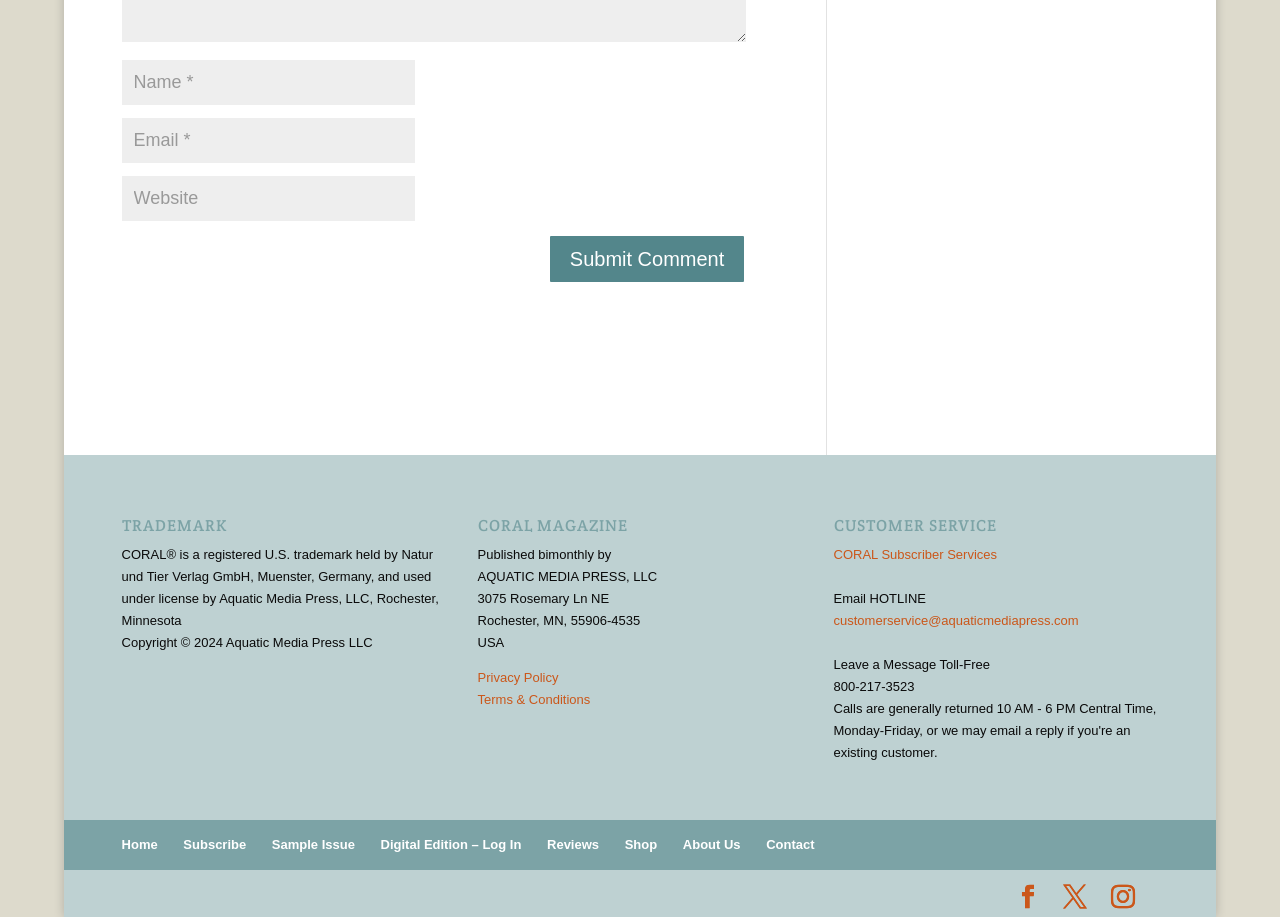What is the name of the magazine?
Using the image, respond with a single word or phrase.

CORAL